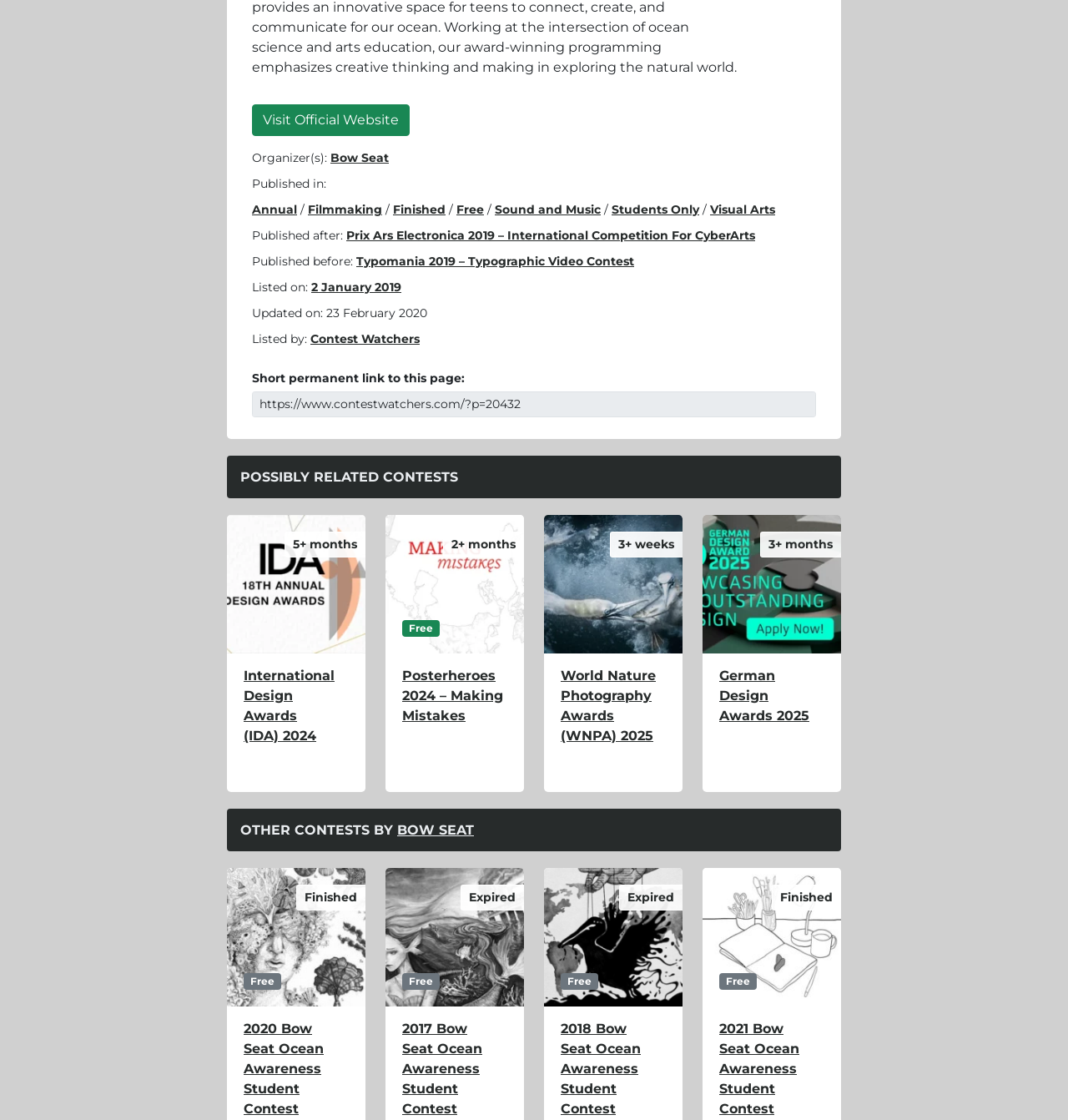What is the published date of the contest?
Use the information from the screenshot to give a comprehensive response to the question.

I found the answer by looking at the description list in the footer section, where it says 'Listed on' and lists '2 January 2019' as the published date.